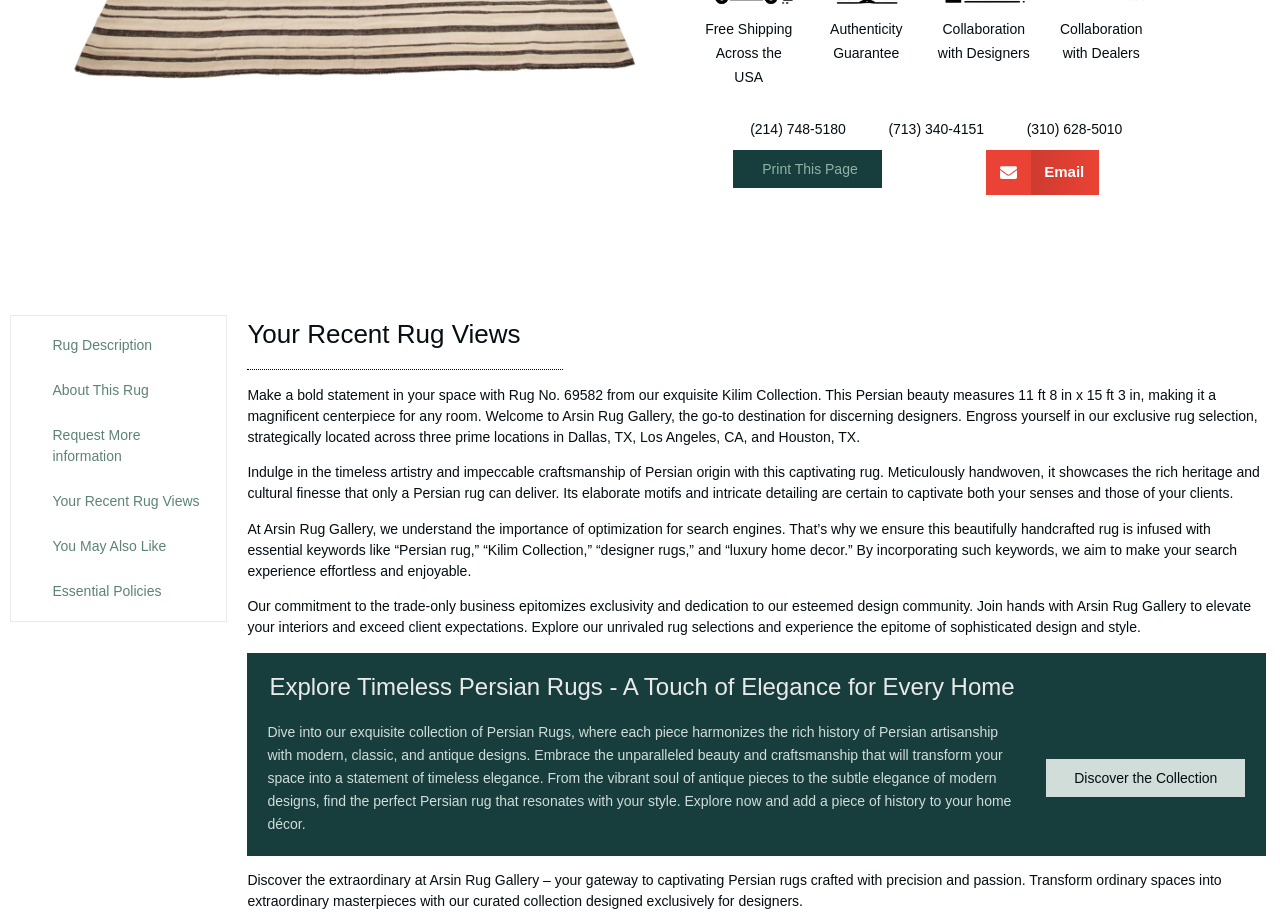Show the bounding box coordinates of the element that should be clicked to complete the task: "Share on email".

[0.77, 0.164, 0.859, 0.213]